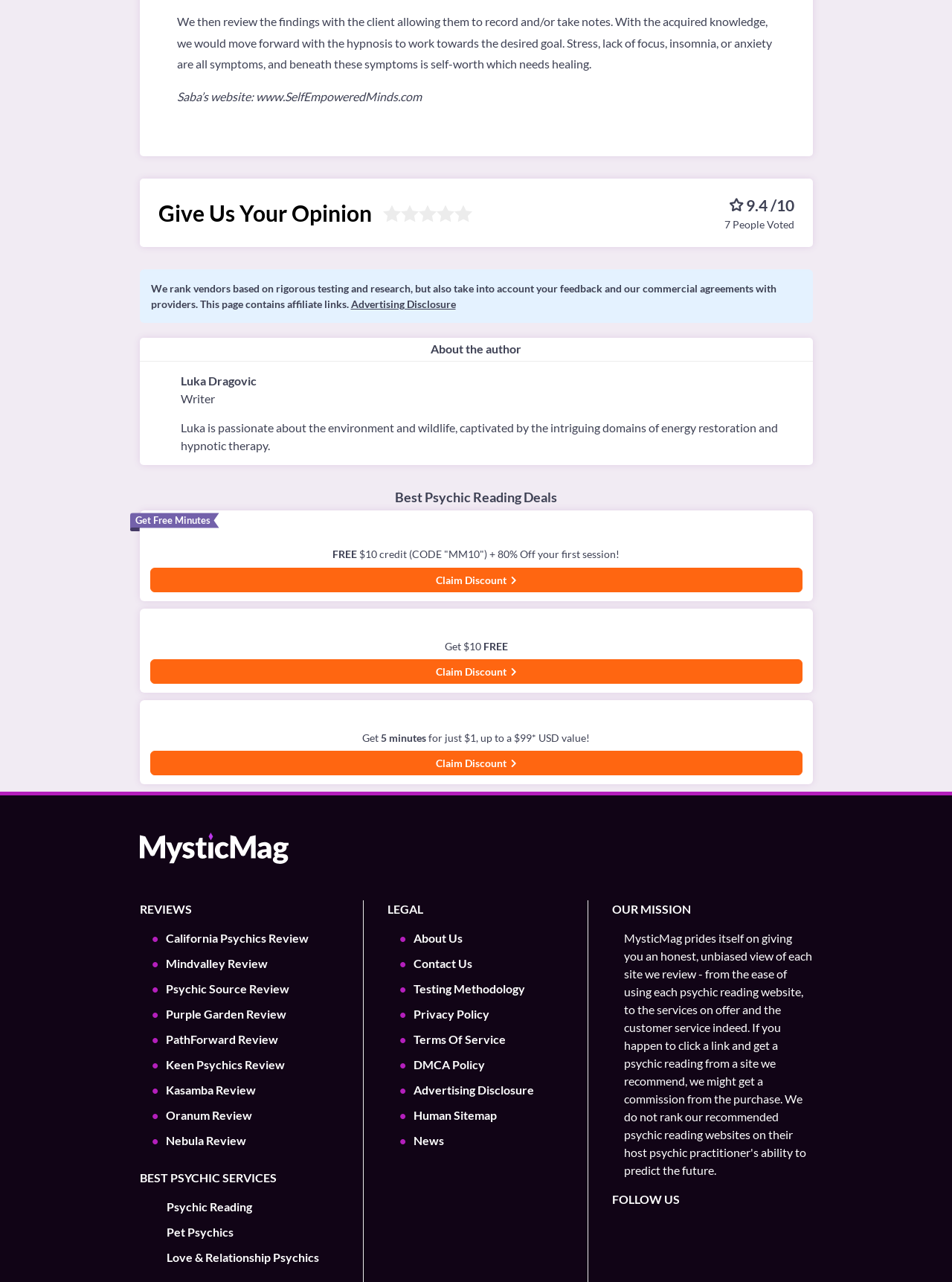Provide the bounding box coordinates of the HTML element this sentence describes: "News". The bounding box coordinates consist of four float numbers between 0 and 1, i.e., [left, top, right, bottom].

[0.434, 0.883, 0.467, 0.897]